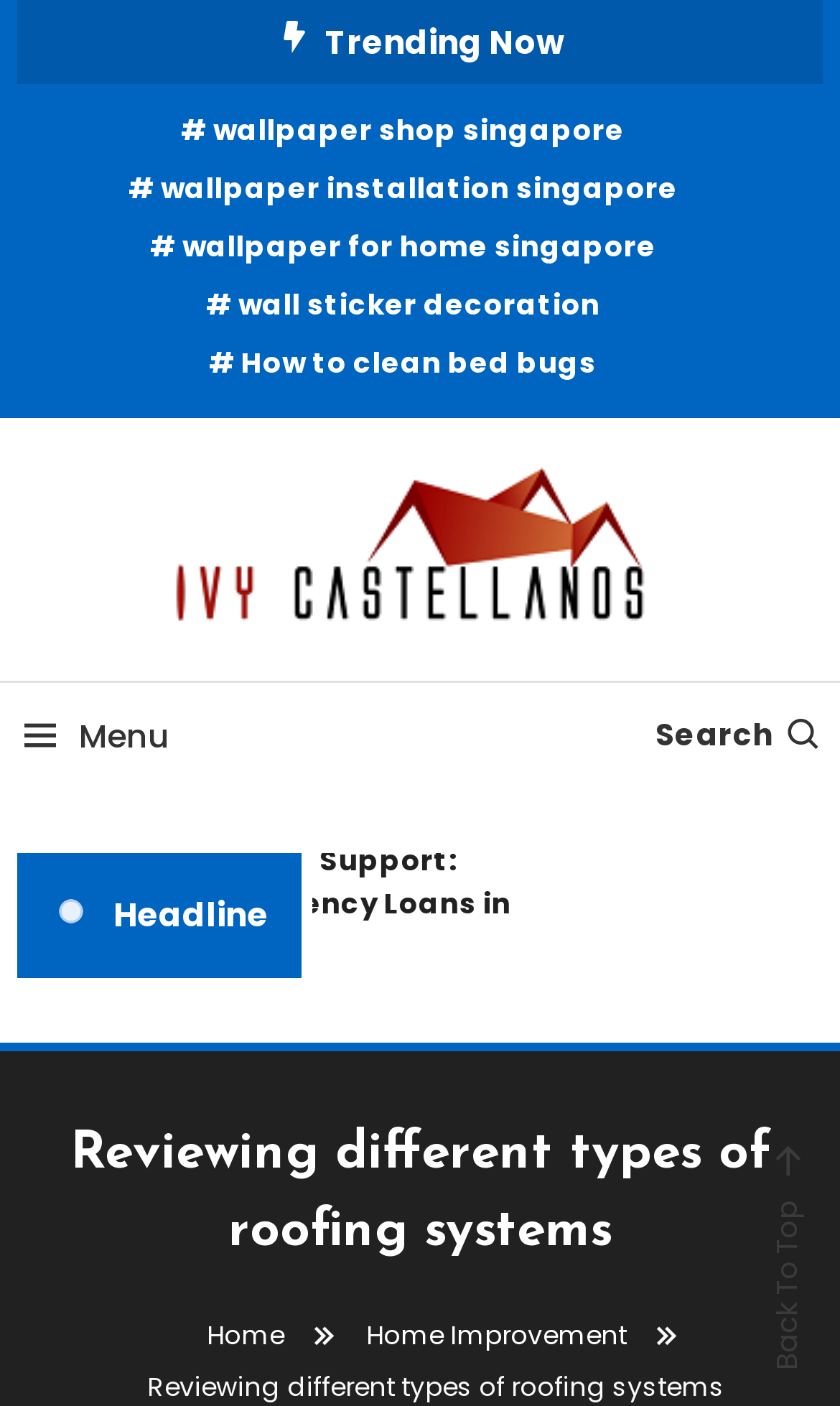Locate the bounding box coordinates of the UI element described by: "P70m “super” health center stalled". The bounding box coordinates should consist of four float numbers between 0 and 1, i.e., [left, top, right, bottom].

None